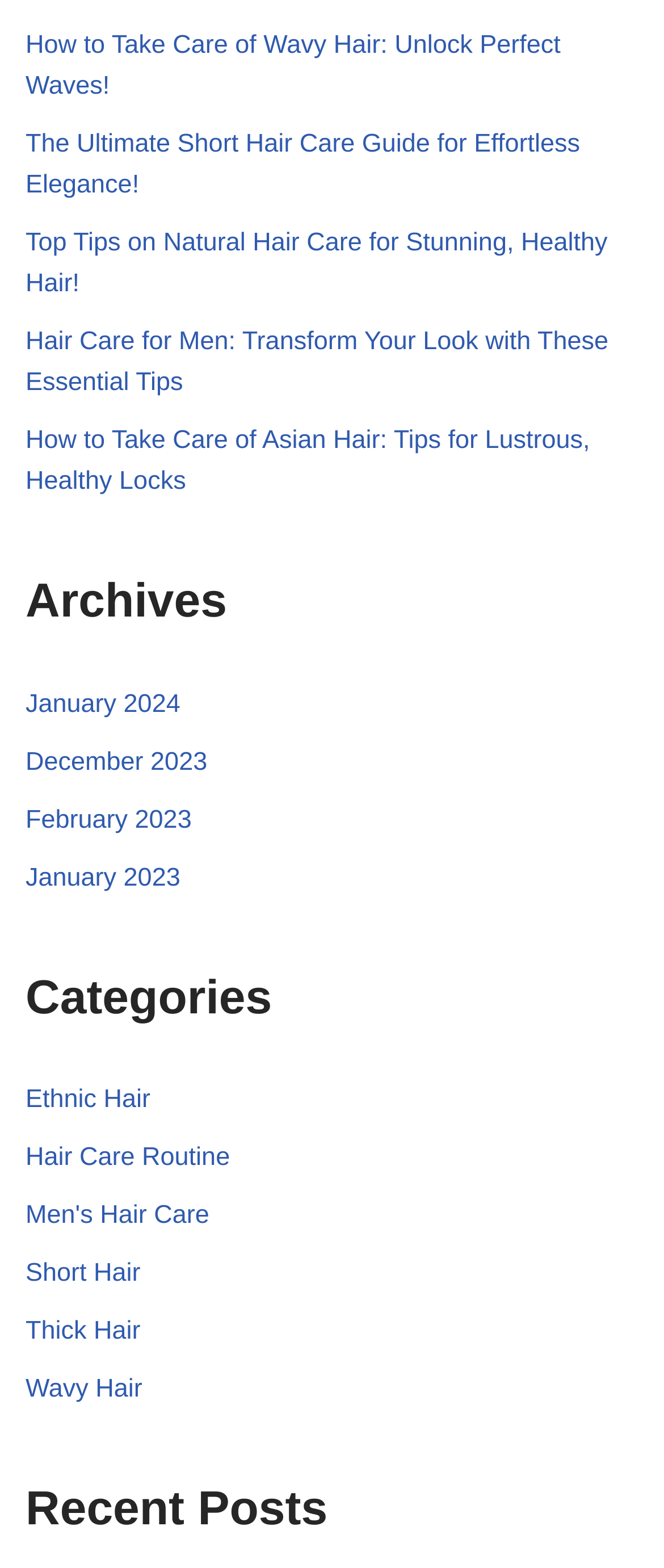Locate the bounding box coordinates of the region to be clicked to comply with the following instruction: "Select a country". The coordinates must be four float numbers between 0 and 1, in the form [left, top, right, bottom].

None